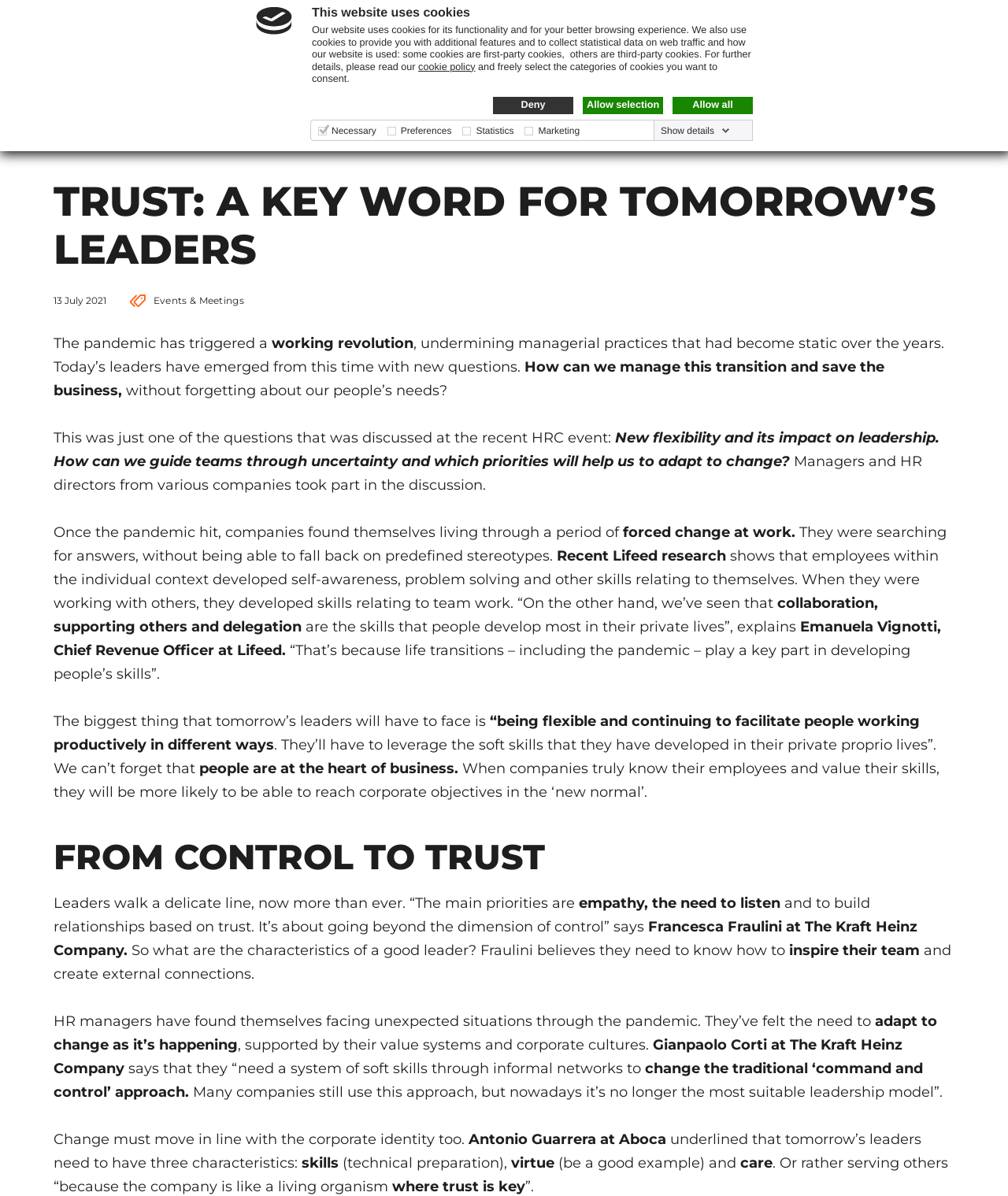Identify the bounding box coordinates for the UI element described as: "Events & Meetings". The coordinates should be provided as four floats between 0 and 1: [left, top, right, bottom].

[0.152, 0.246, 0.242, 0.256]